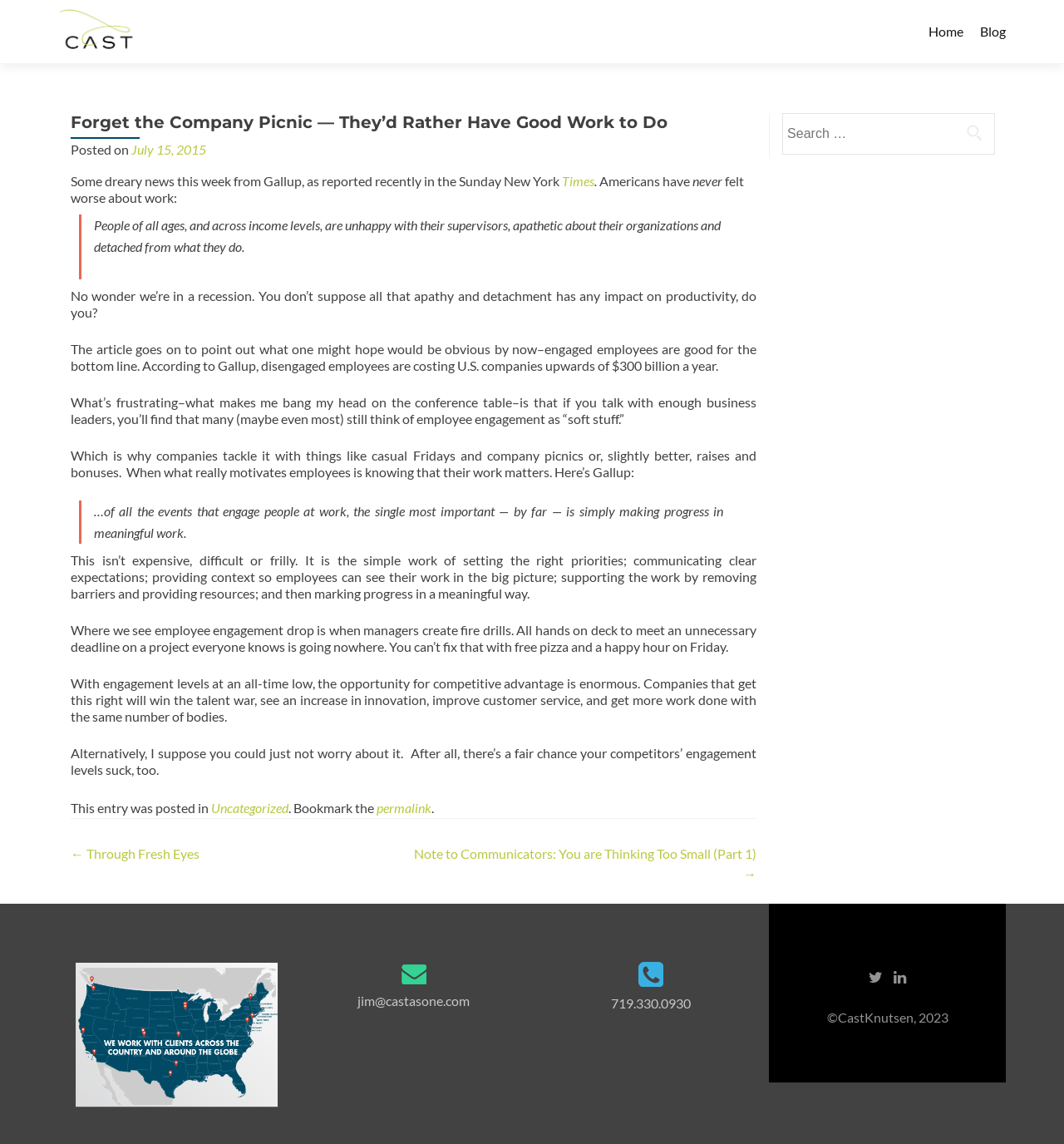What is the name of the company mentioned in the header?
Use the image to answer the question with a single word or phrase.

Cast Knutsen